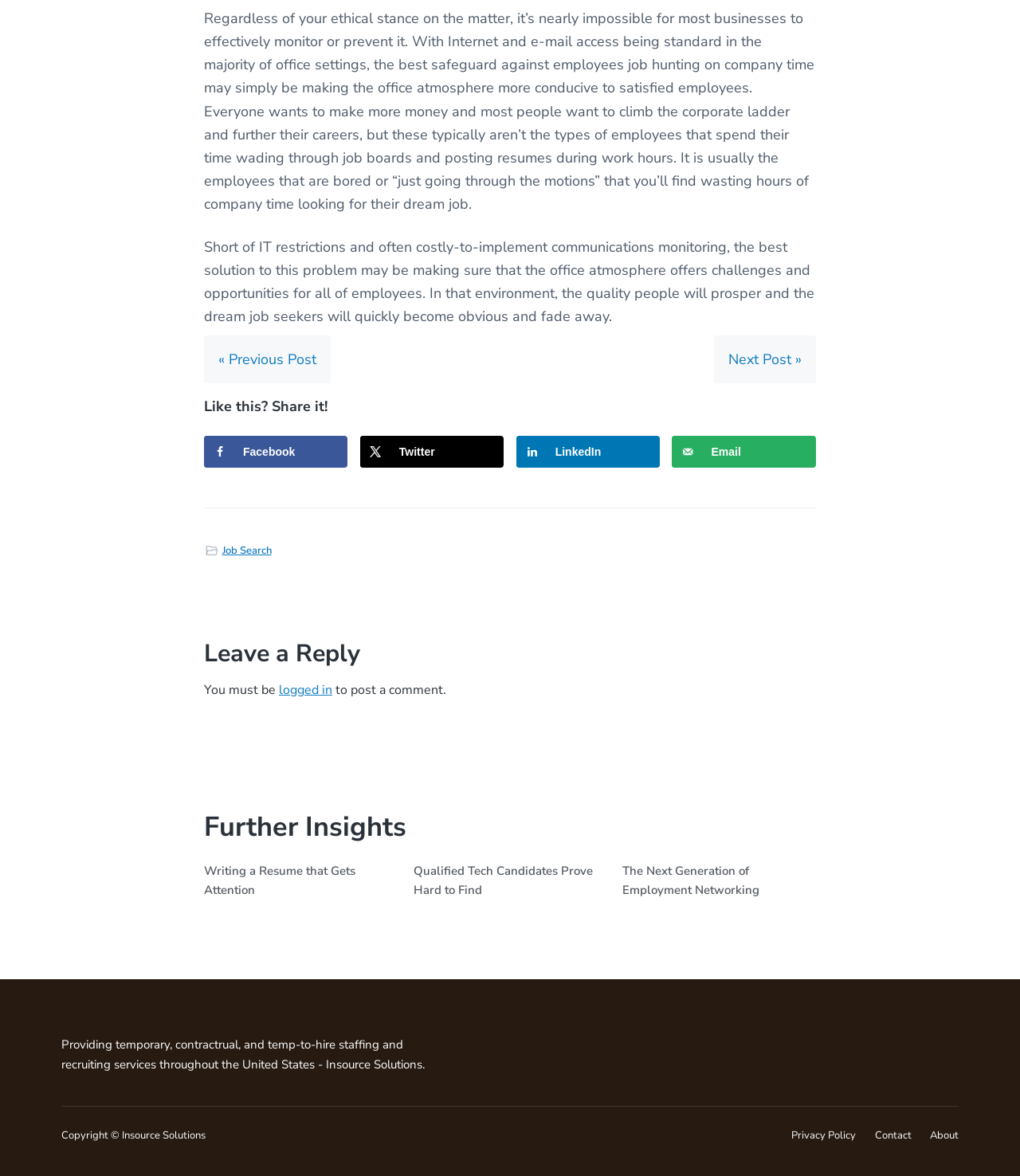Kindly determine the bounding box coordinates for the clickable area to achieve the given instruction: "Click on the '« Previous Post' link".

[0.2, 0.285, 0.324, 0.326]